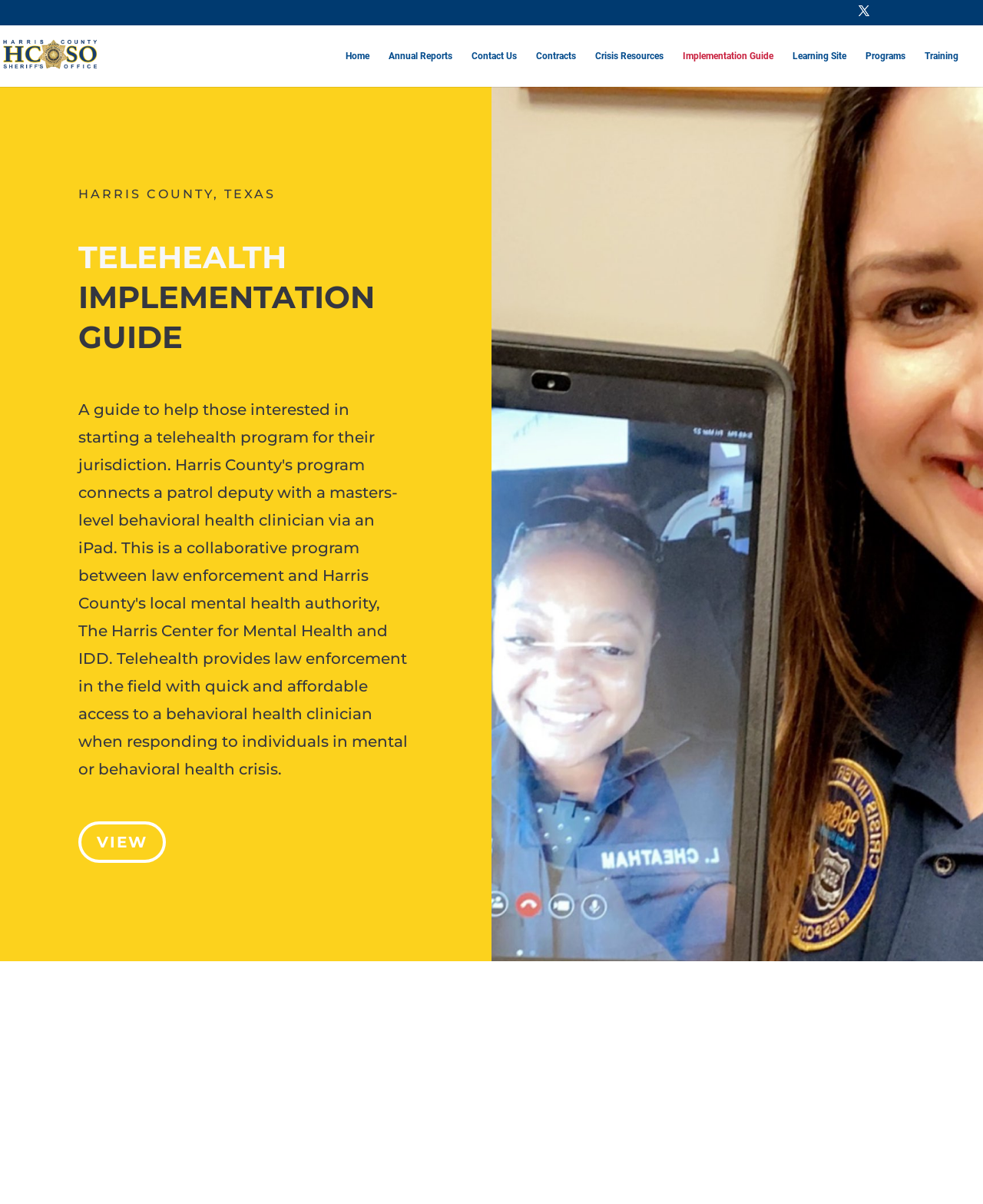Using the information in the image, give a comprehensive answer to the question: 
Is there a search function on the webpage?

I found the answer by looking at the searchbox with the text 'Search for:' which indicates that the webpage has a search function.